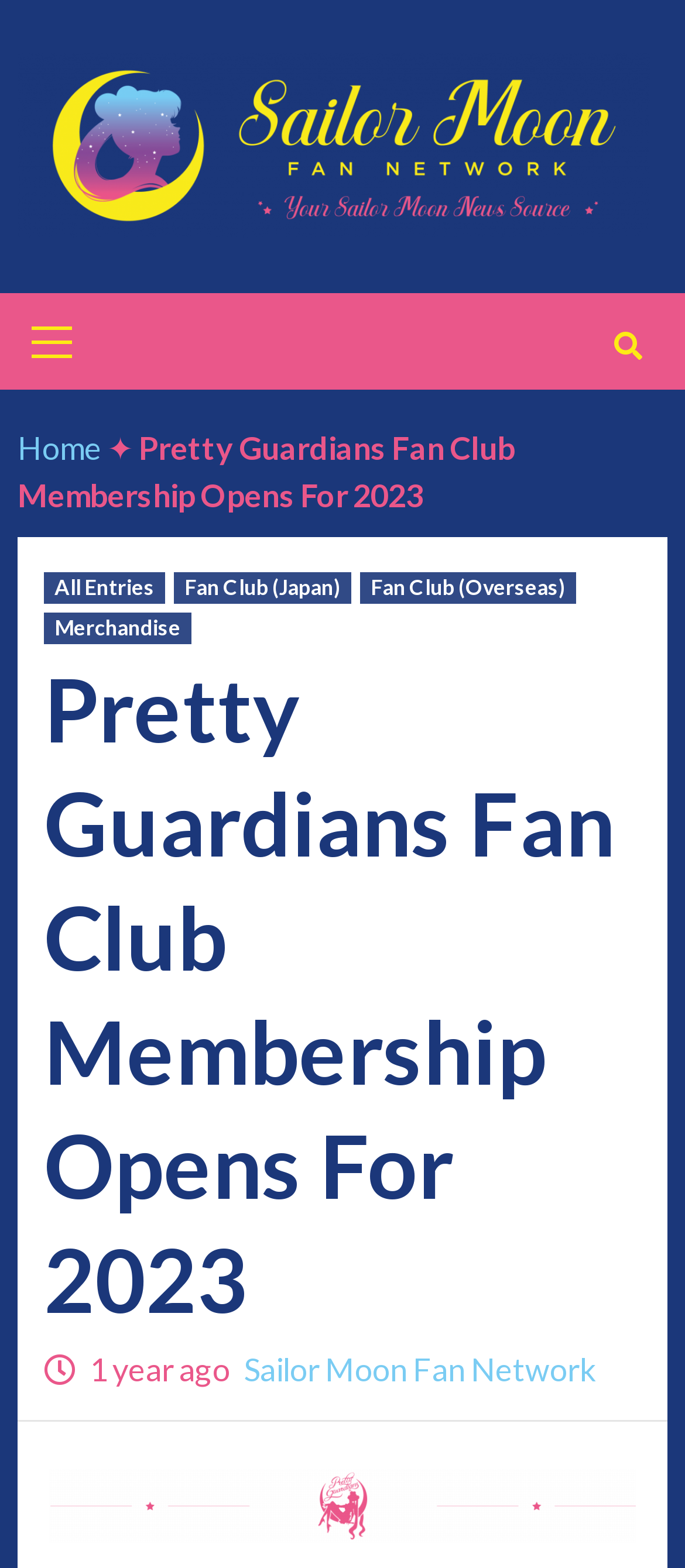Provide a one-word or short-phrase answer to the question:
How old is the article 'Pretty Guardians Fan Club Membership Opens For 2023'?

1 year